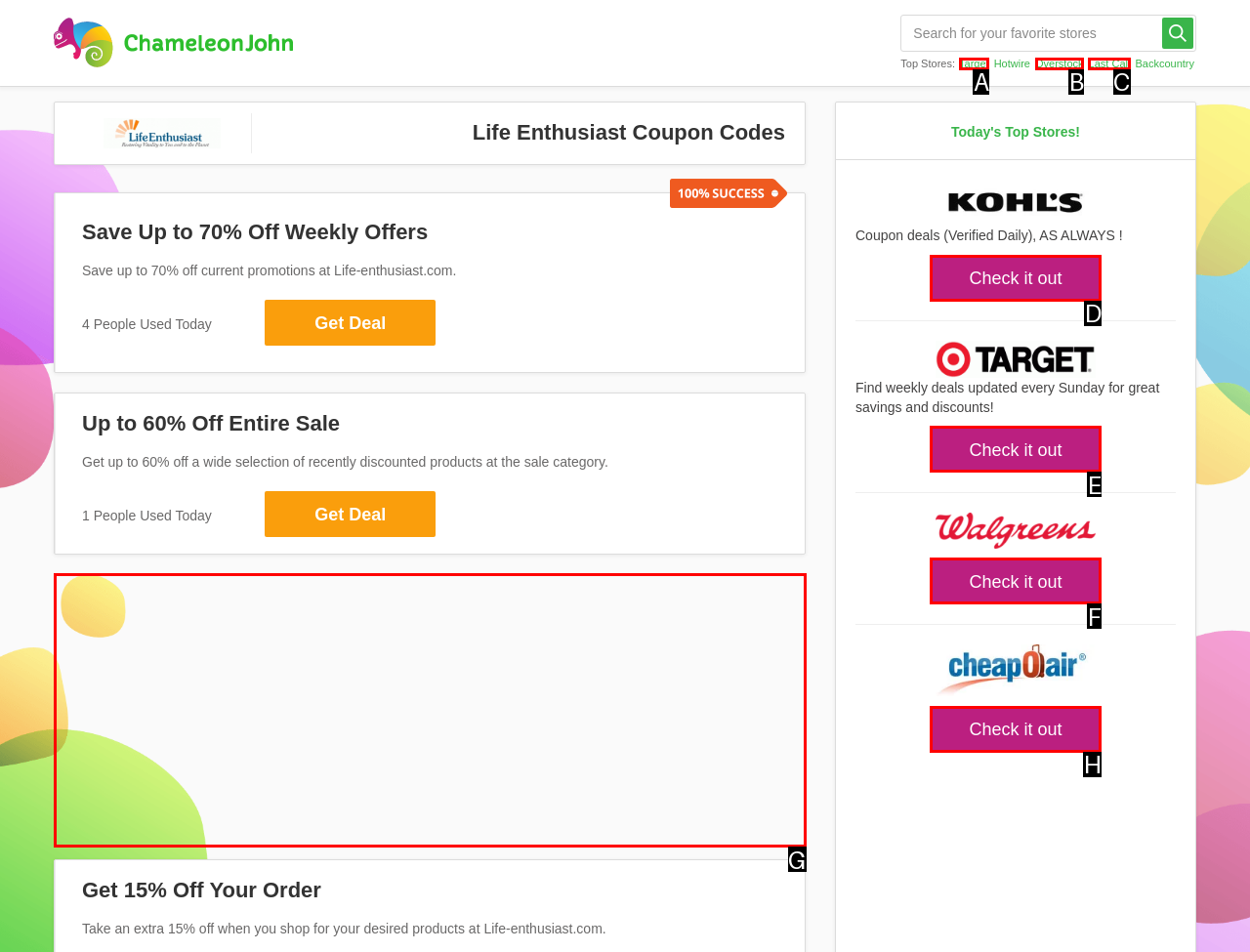Determine which HTML element should be clicked to carry out the following task: Check the weekly deals Respond with the letter of the appropriate option.

D